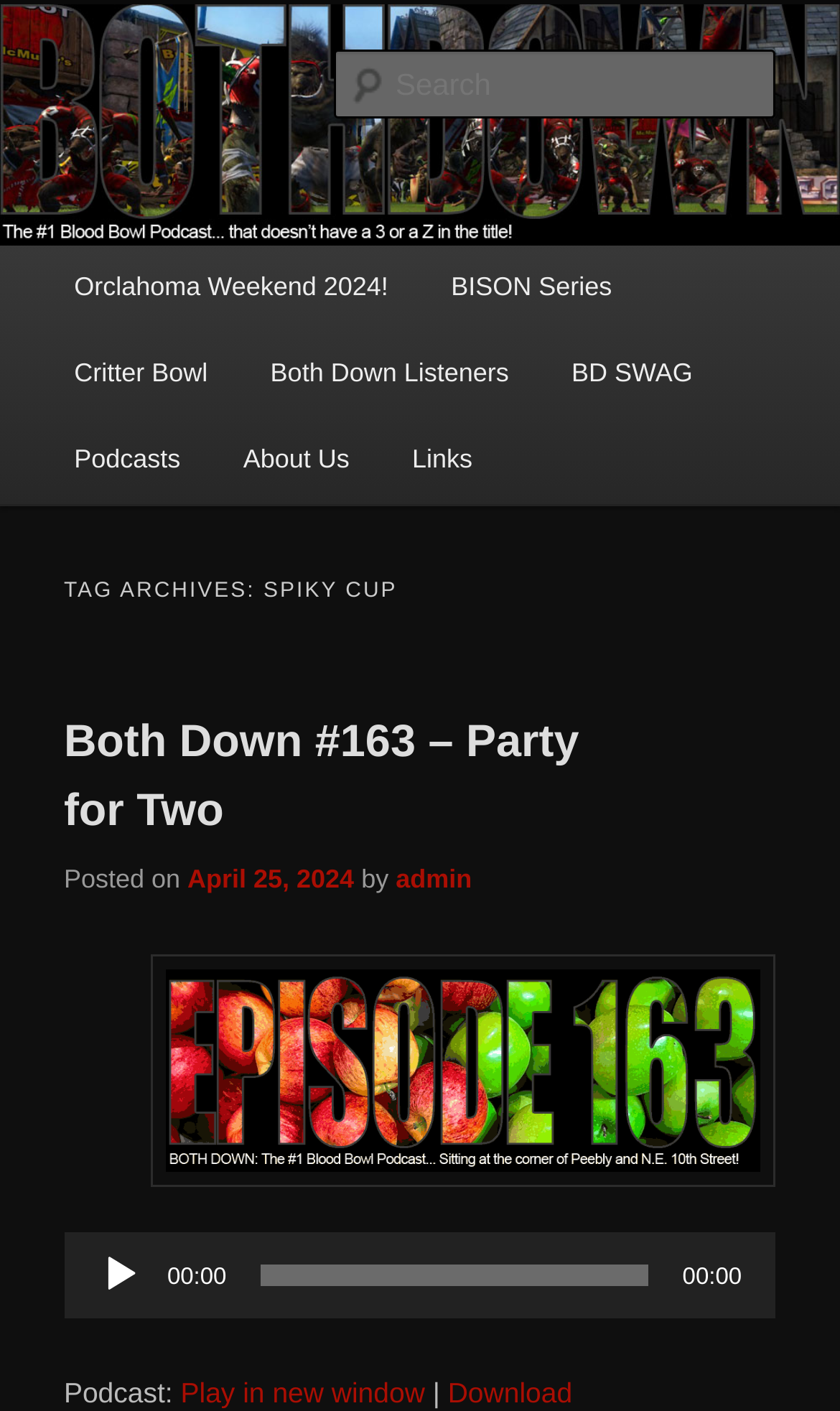Determine the bounding box coordinates of the clickable element necessary to fulfill the instruction: "Go to Orclahoma Weekend 2024!". Provide the coordinates as four float numbers within the 0 to 1 range, i.e., [left, top, right, bottom].

[0.051, 0.175, 0.5, 0.236]